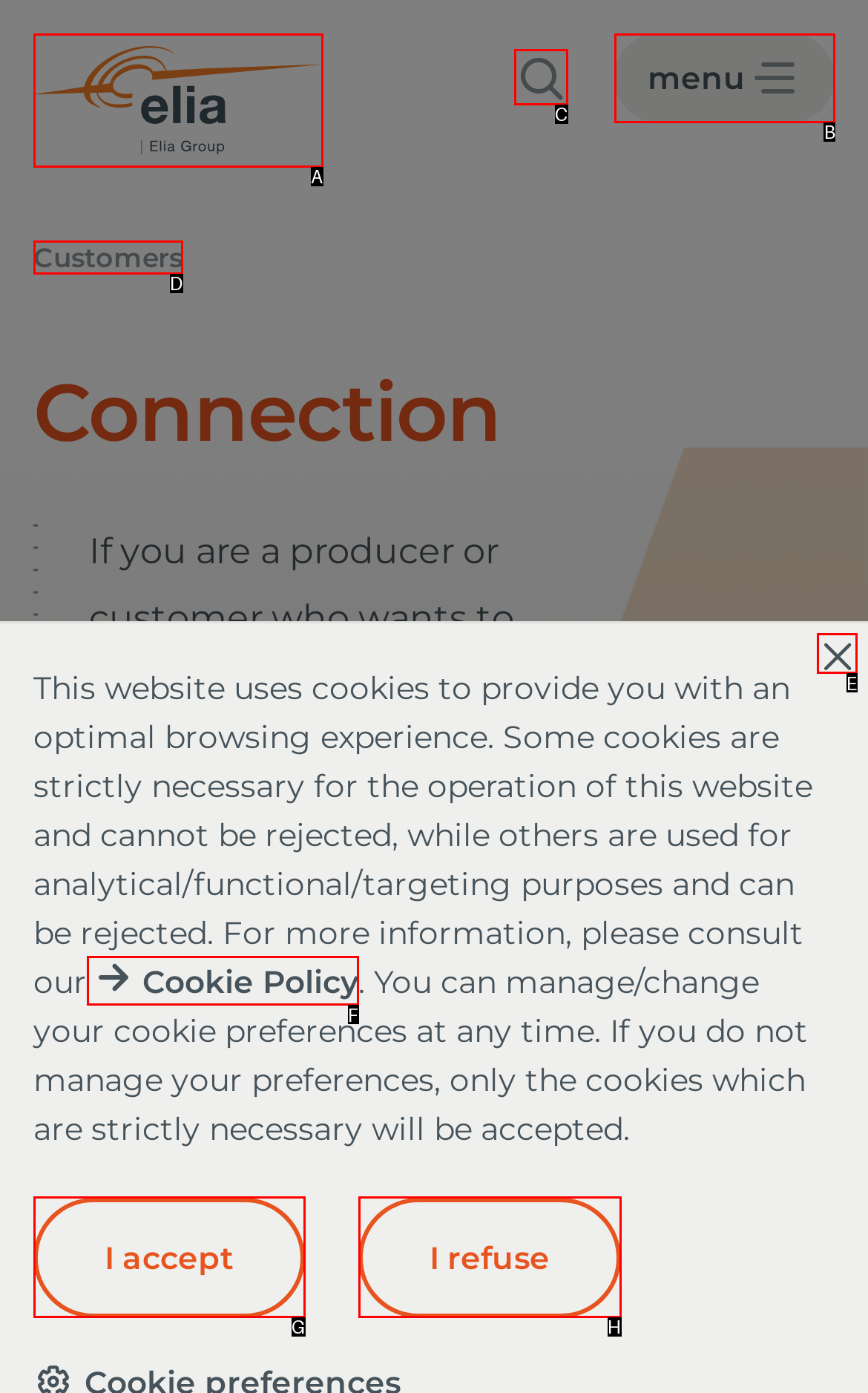For the instruction: open menu, determine the appropriate UI element to click from the given options. Respond with the letter corresponding to the correct choice.

B